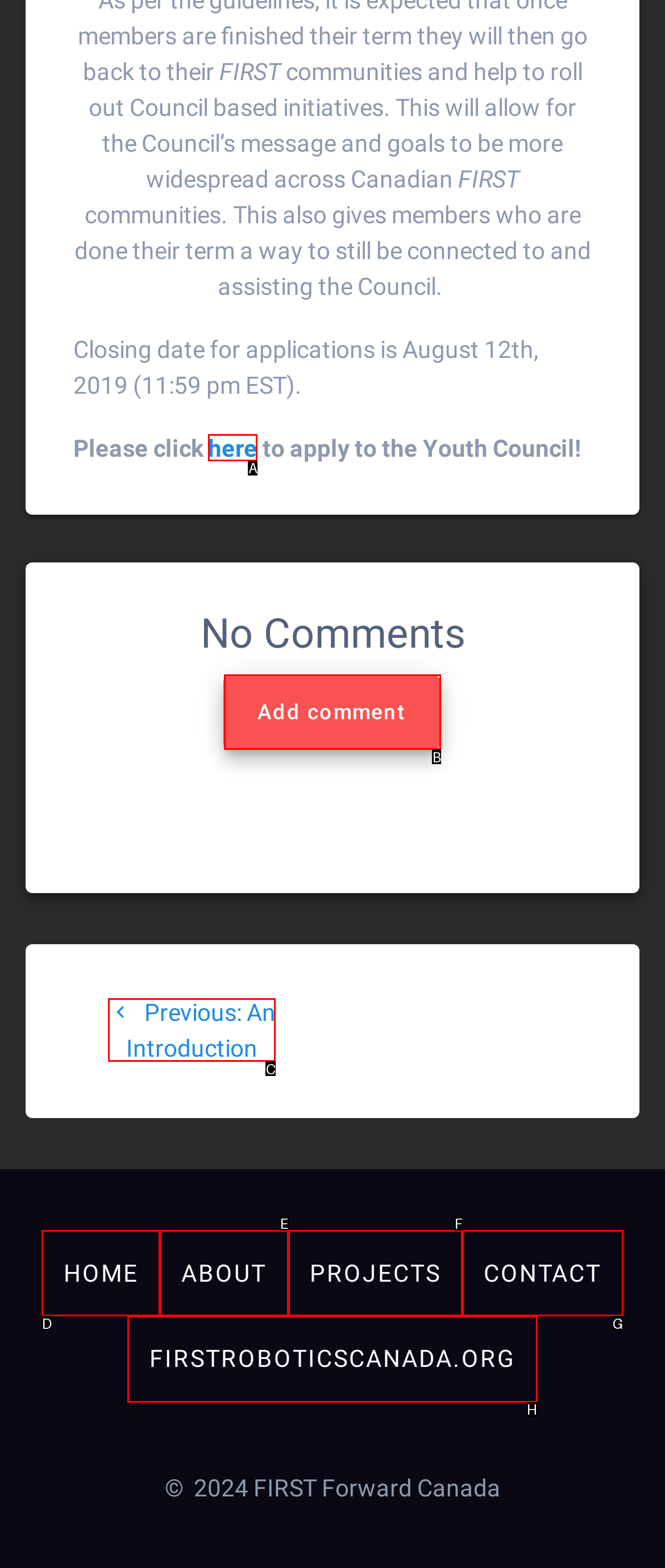Select the appropriate HTML element that needs to be clicked to execute the following task: Click to apply to the Youth Council!. Respond with the letter of the option.

A